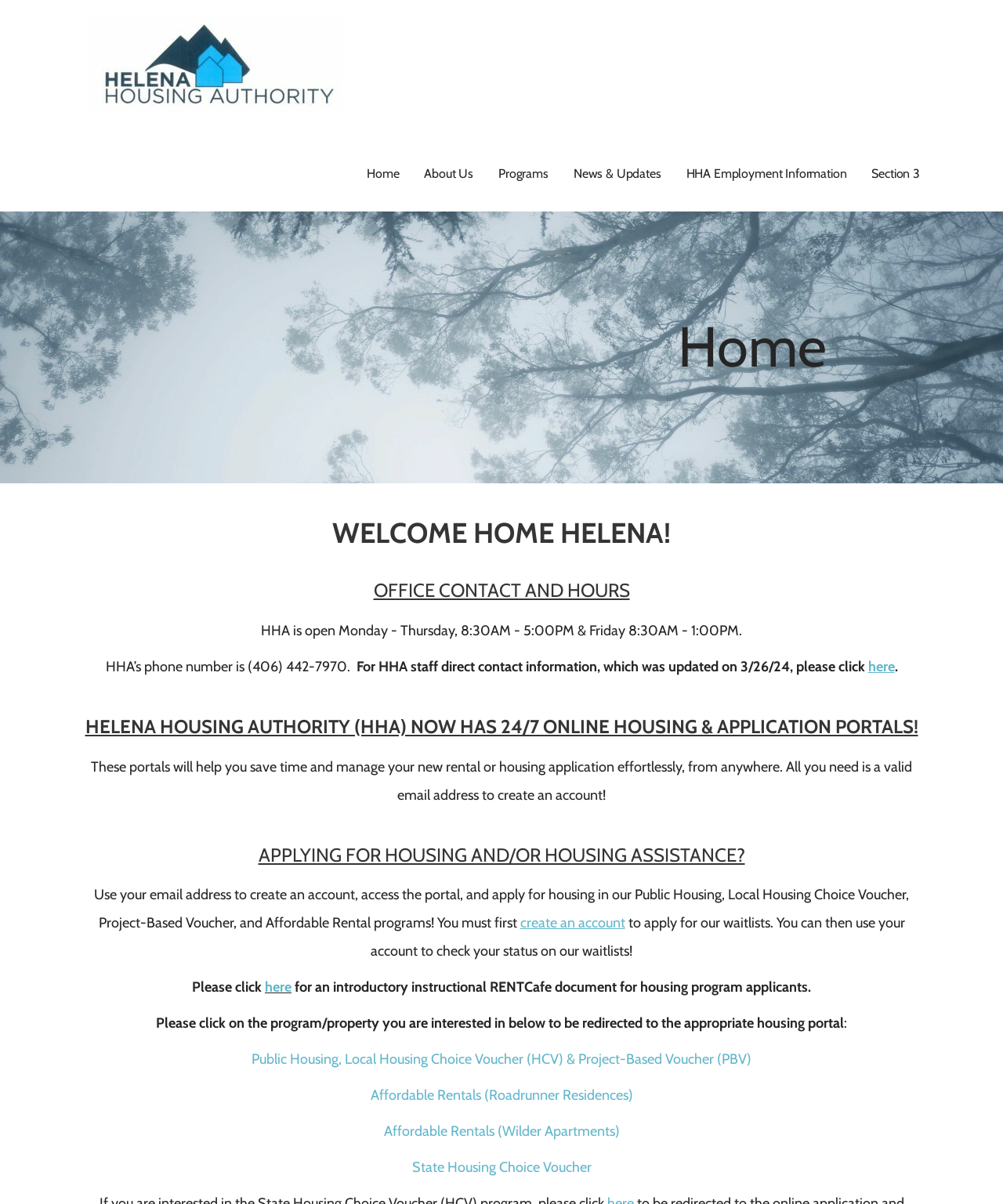What is the purpose of the 24/7 online housing portal?
Answer the question with as much detail as possible.

The purpose of the 24/7 online housing portal can be found in the StaticText 'These portals will help you save time and manage your new rental or housing application effortlessly, from anywhere.' which is located under the heading 'HELENA HOUSING AUTHORITY (HHA) NOW HAS 24/7 ONLINE HOUSING & APPLICATION PORTALS!'.